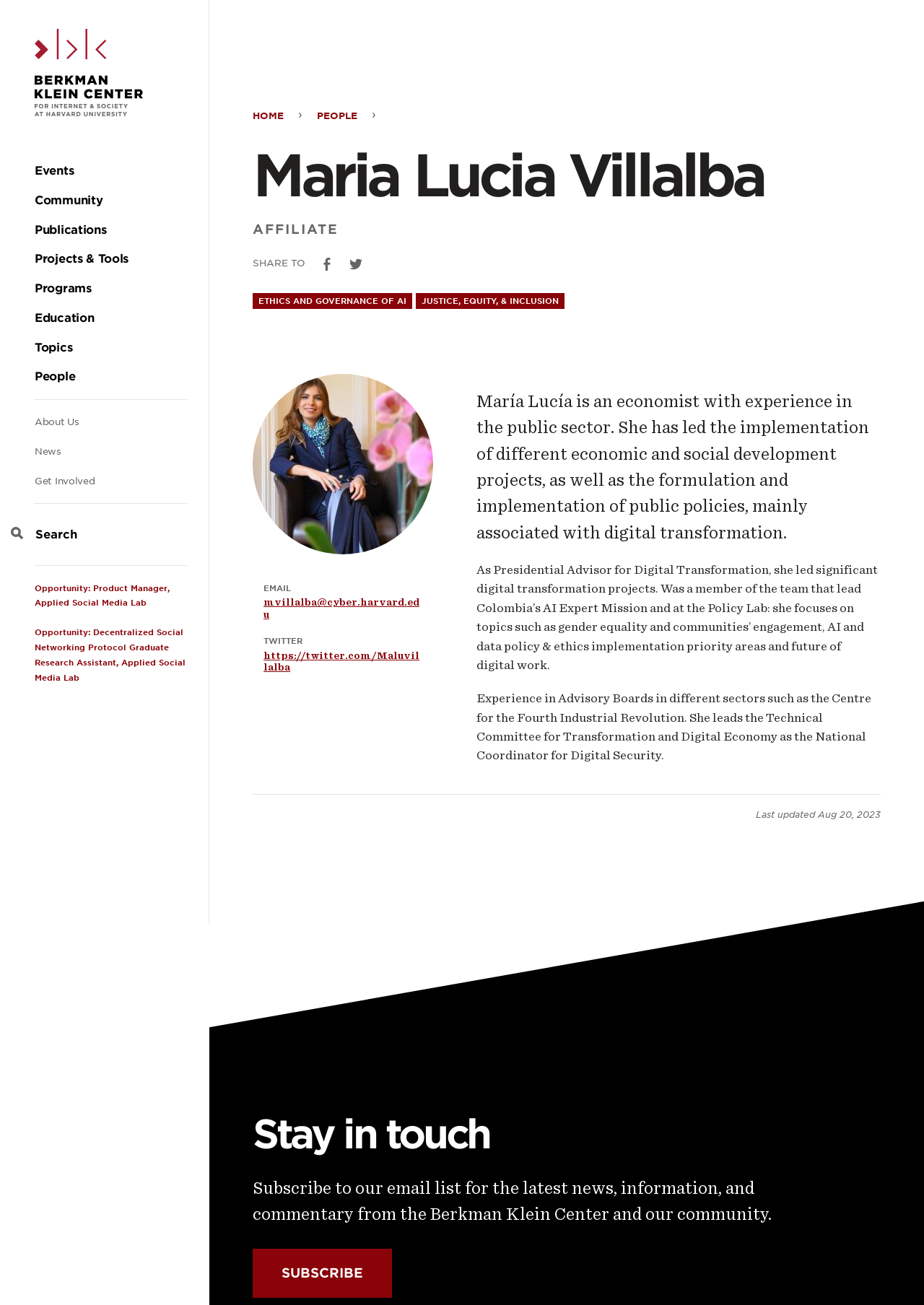With reference to the image, please provide a detailed answer to the following question: What is the date of the last update?

I found the answer by looking at the footer section of the webpage, where the last updated date is displayed.